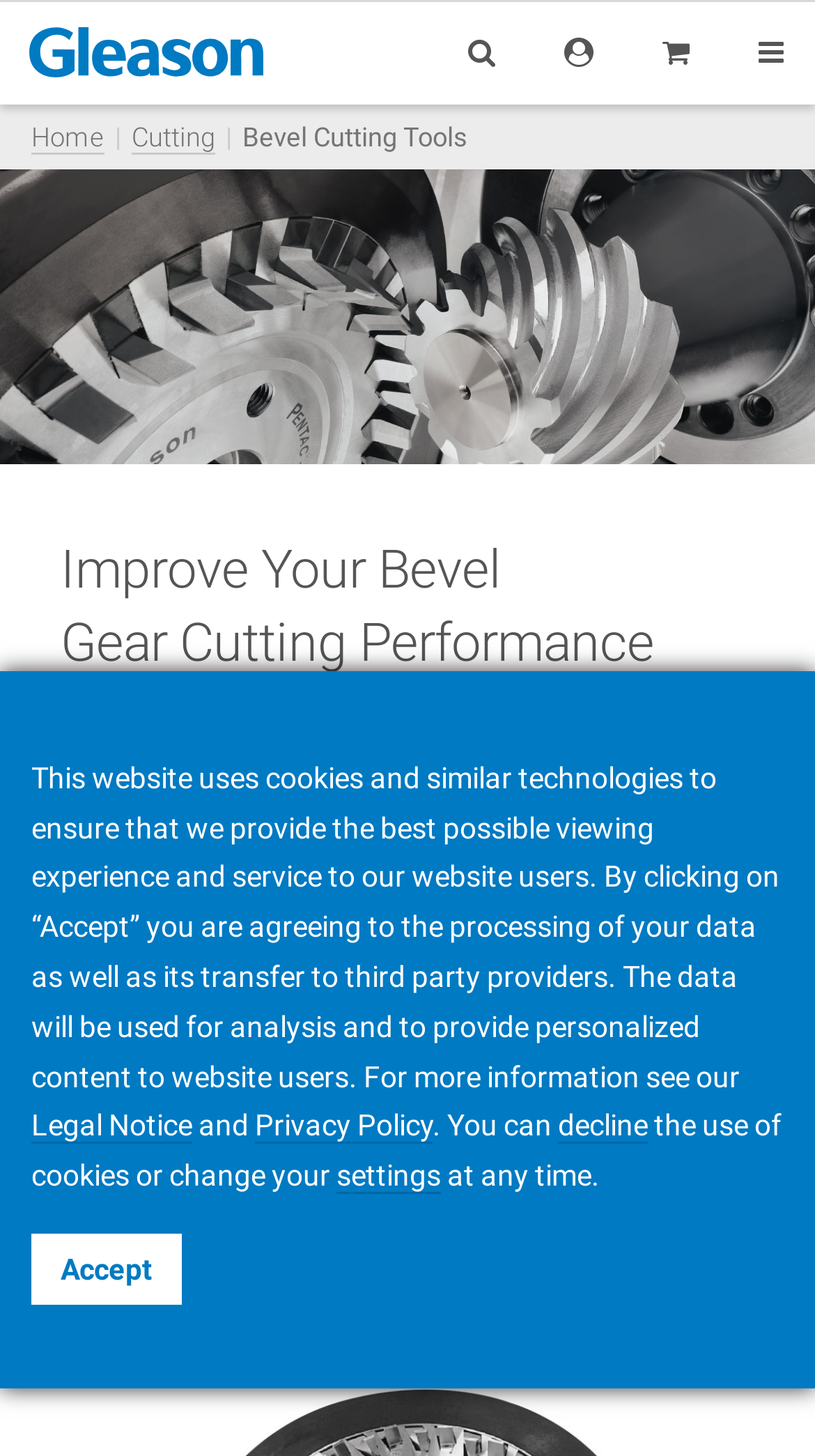Specify the bounding box coordinates of the region I need to click to perform the following instruction: "read more about Joker". The coordinates must be four float numbers in the range of 0 to 1, i.e., [left, top, right, bottom].

None